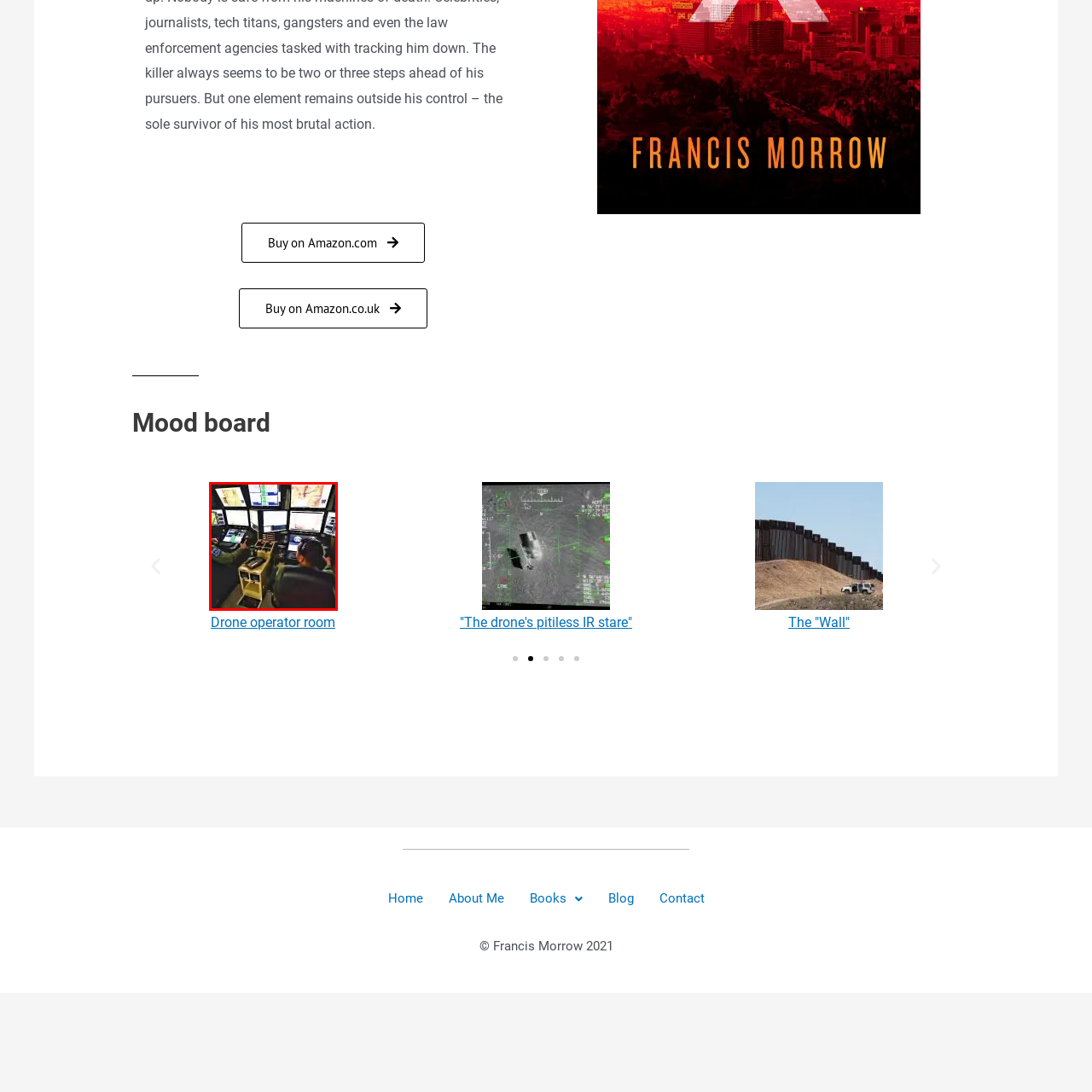What is the likely purpose of the drone operations?
Consider the portion of the image within the red bounding box and answer the question as detailed as possible, referencing the visible details.

The caption suggests that the drone operations are likely for 'surveillance or reconnaissance purposes', given the high-tech environment and the sophisticated technology used in modern aerial operations.